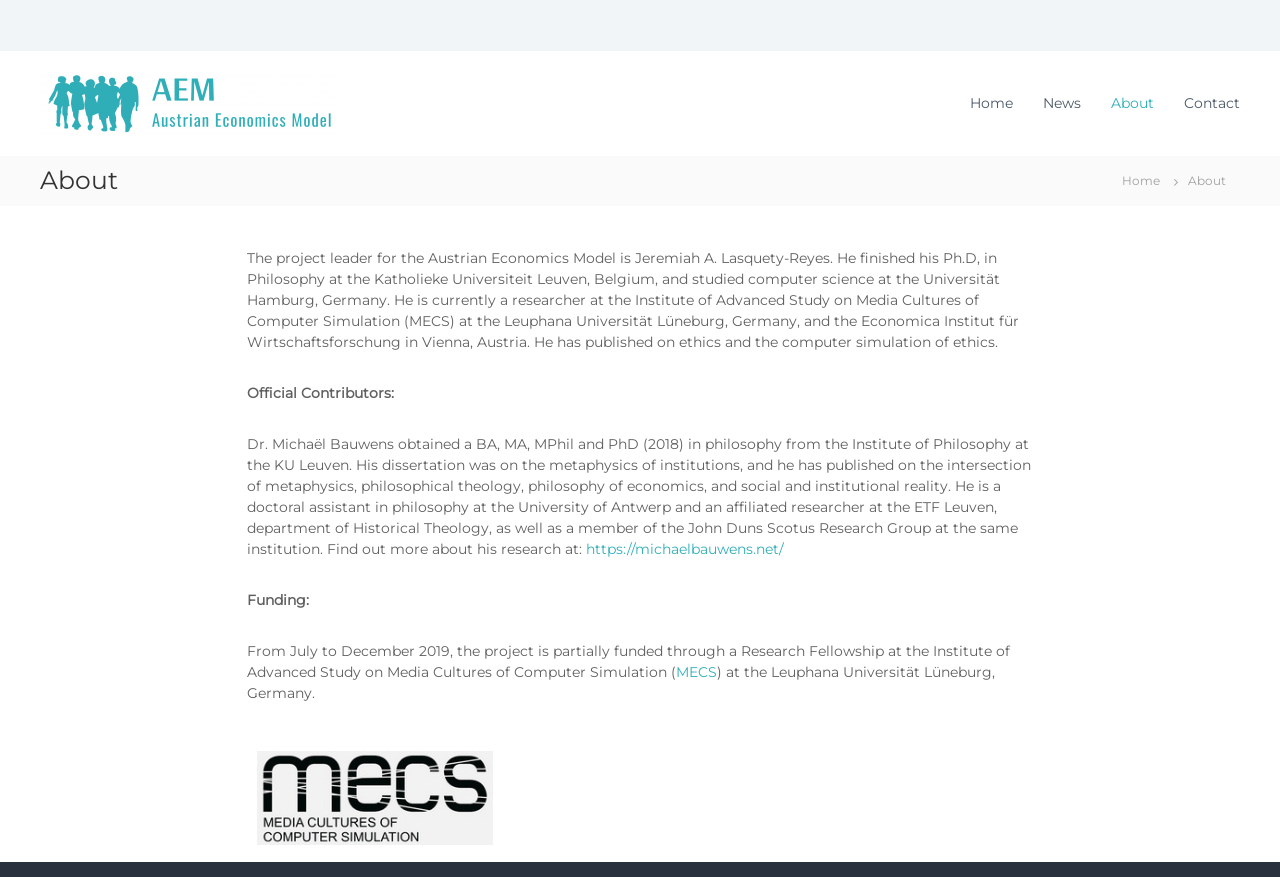How many links are there in the navigation menu?
Use the image to give a comprehensive and detailed response to the question.

I found the answer by examining the structure of the webpage, specifically the links in the navigation menu, where I counted four links: 'Home', 'News', 'About', and 'Contact'.